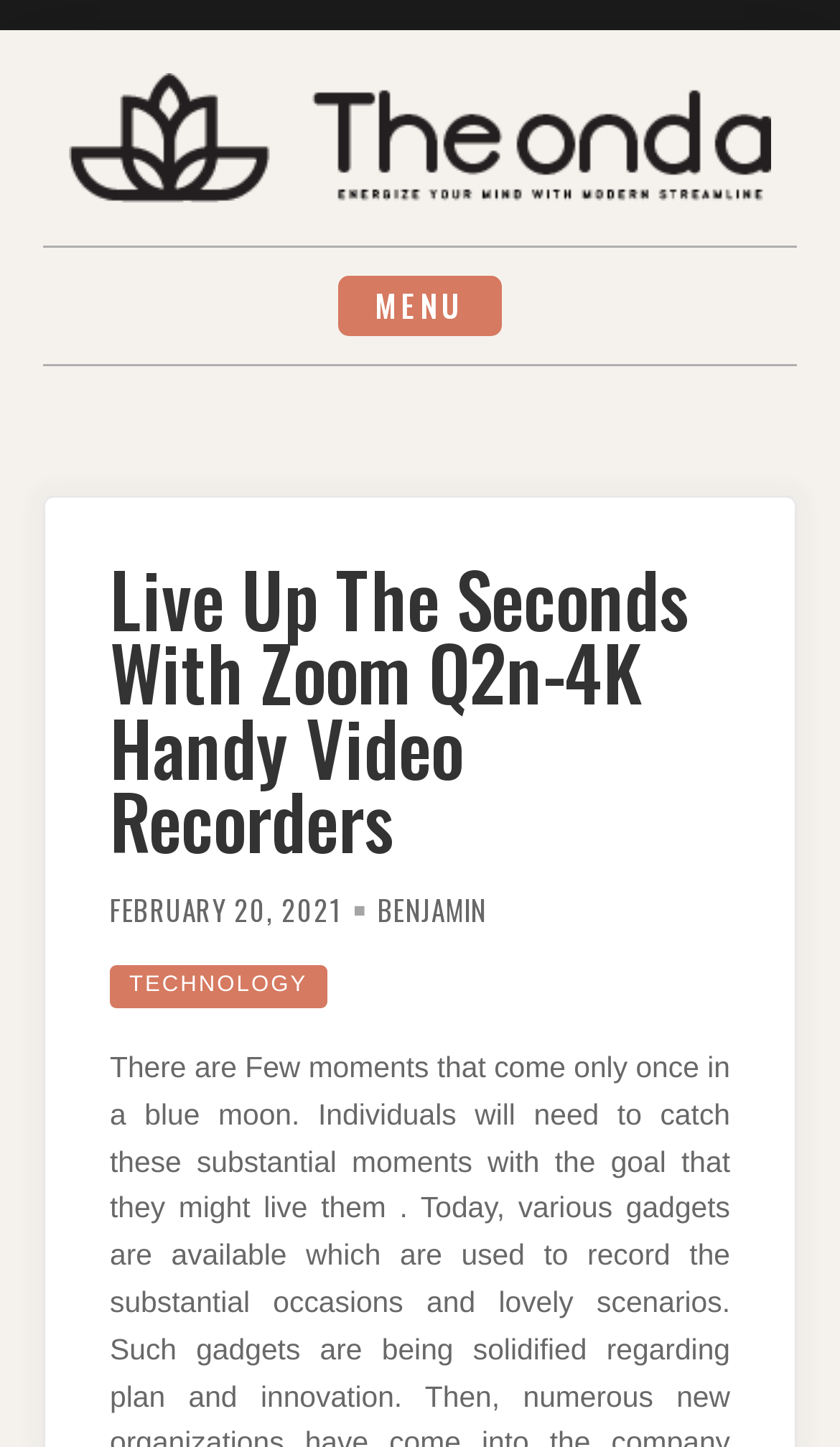What is the purpose of the button in the top-right corner?
Using the information presented in the image, please offer a detailed response to the question.

The purpose of the button in the top-right corner can be inferred from its text 'MENU', which suggests that it is used to open a menu or navigation options.